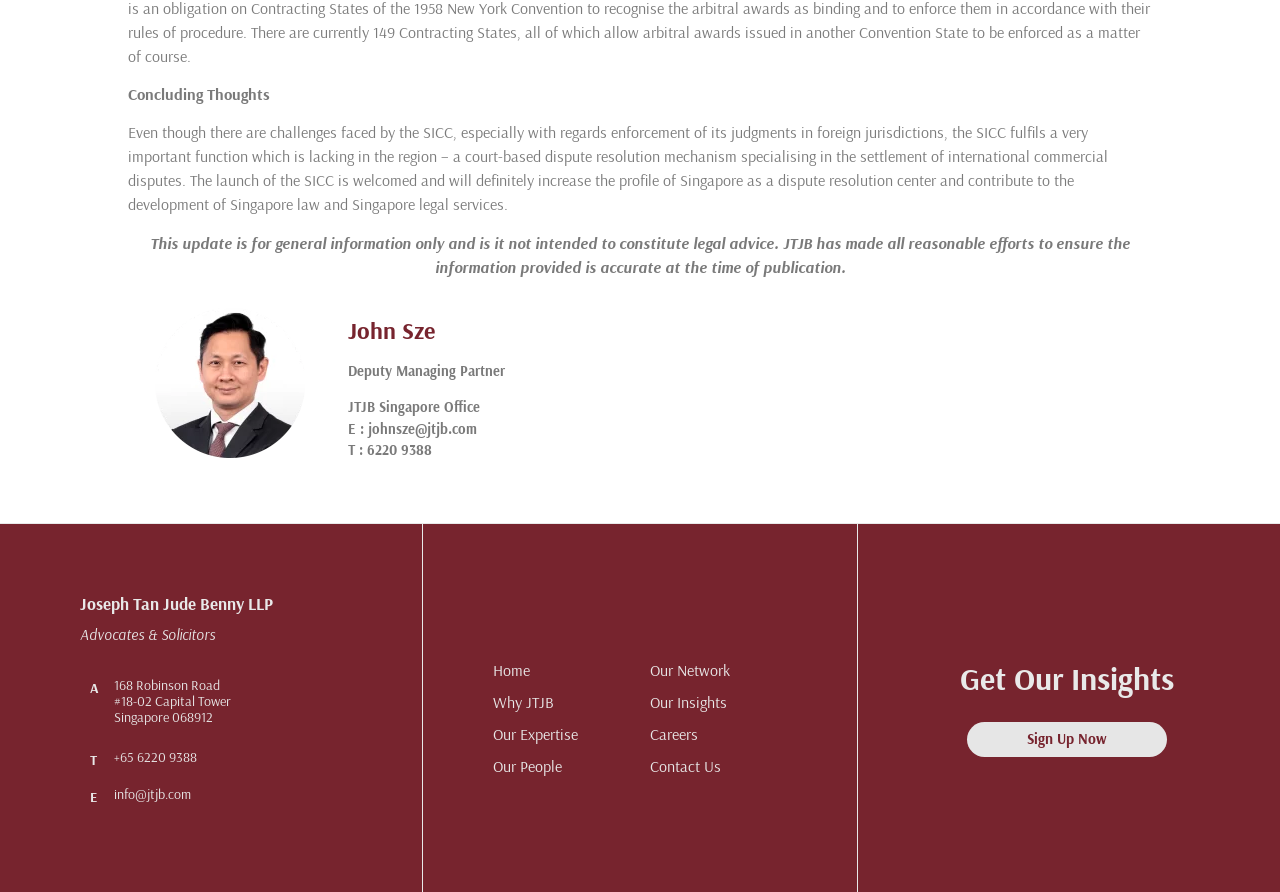Identify the bounding box coordinates of the section to be clicked to complete the task described by the following instruction: "Check the copyright information". The coordinates should be four float numbers between 0 and 1, formatted as [left, top, right, bottom].

None